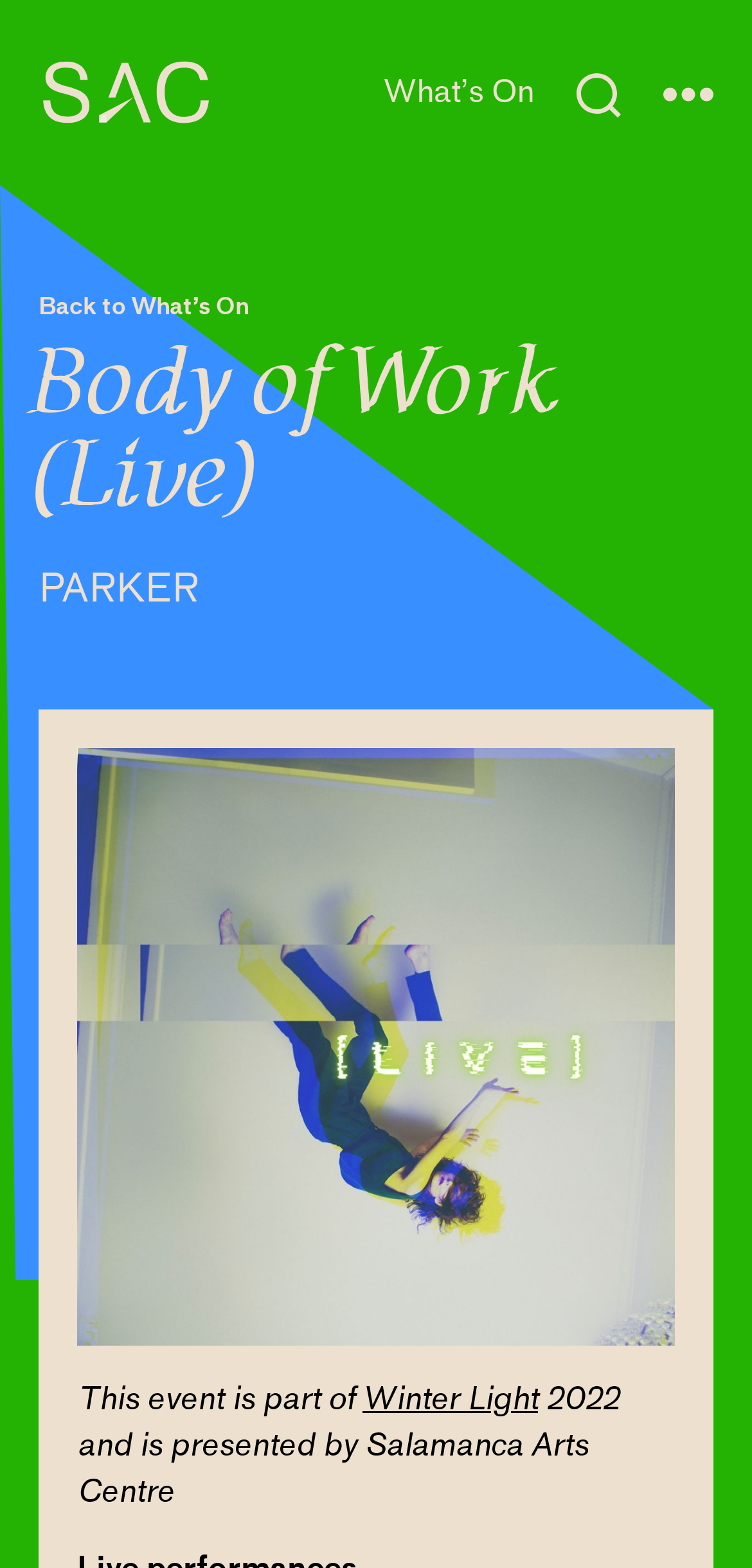Is the event part of a larger festival?
From the screenshot, supply a one-word or short-phrase answer.

Yes